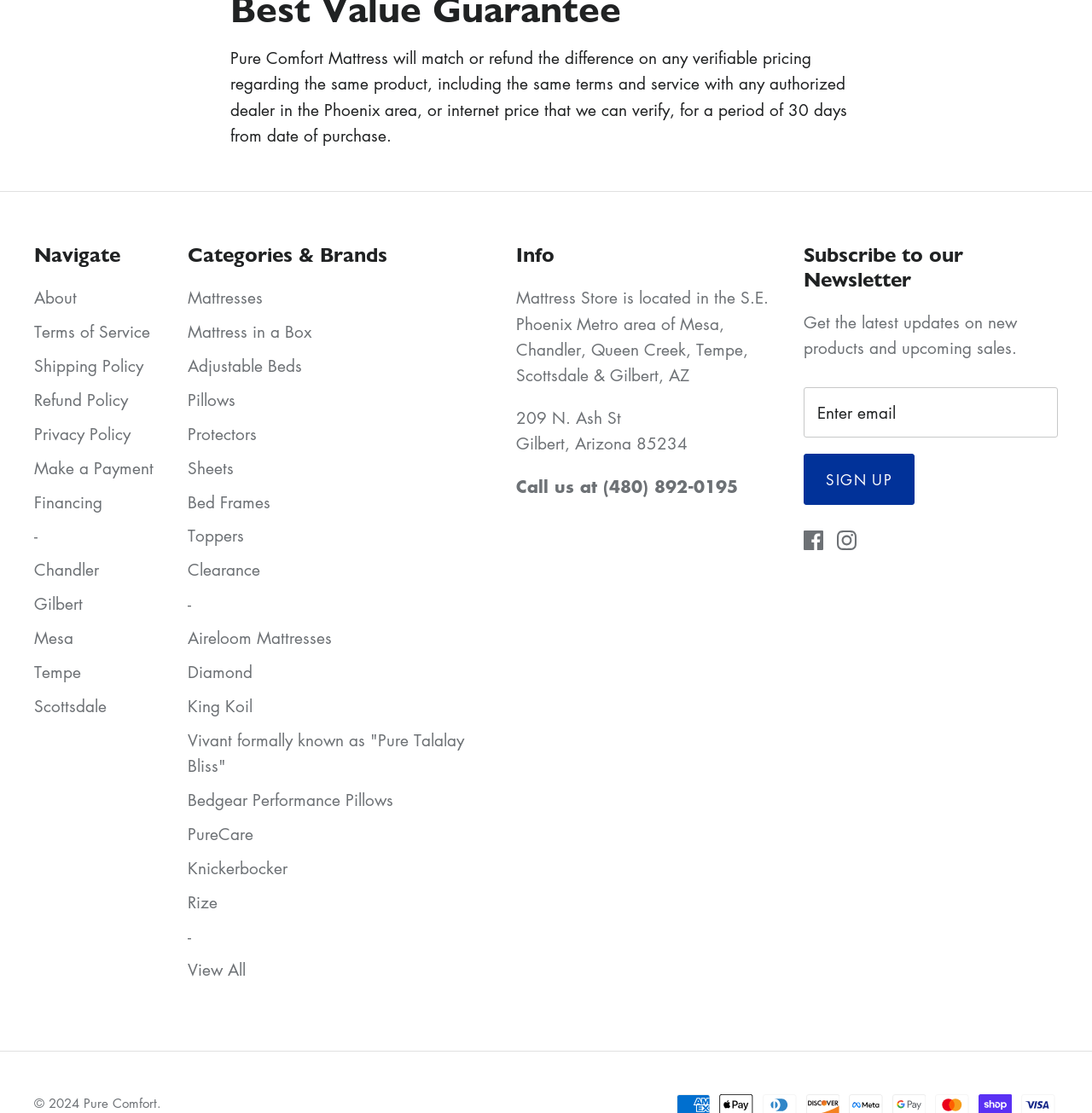Find the bounding box coordinates for the element that must be clicked to complete the instruction: "Navigate to the 'Mattresses' category". The coordinates should be four float numbers between 0 and 1, indicated as [left, top, right, bottom].

[0.172, 0.257, 0.241, 0.278]